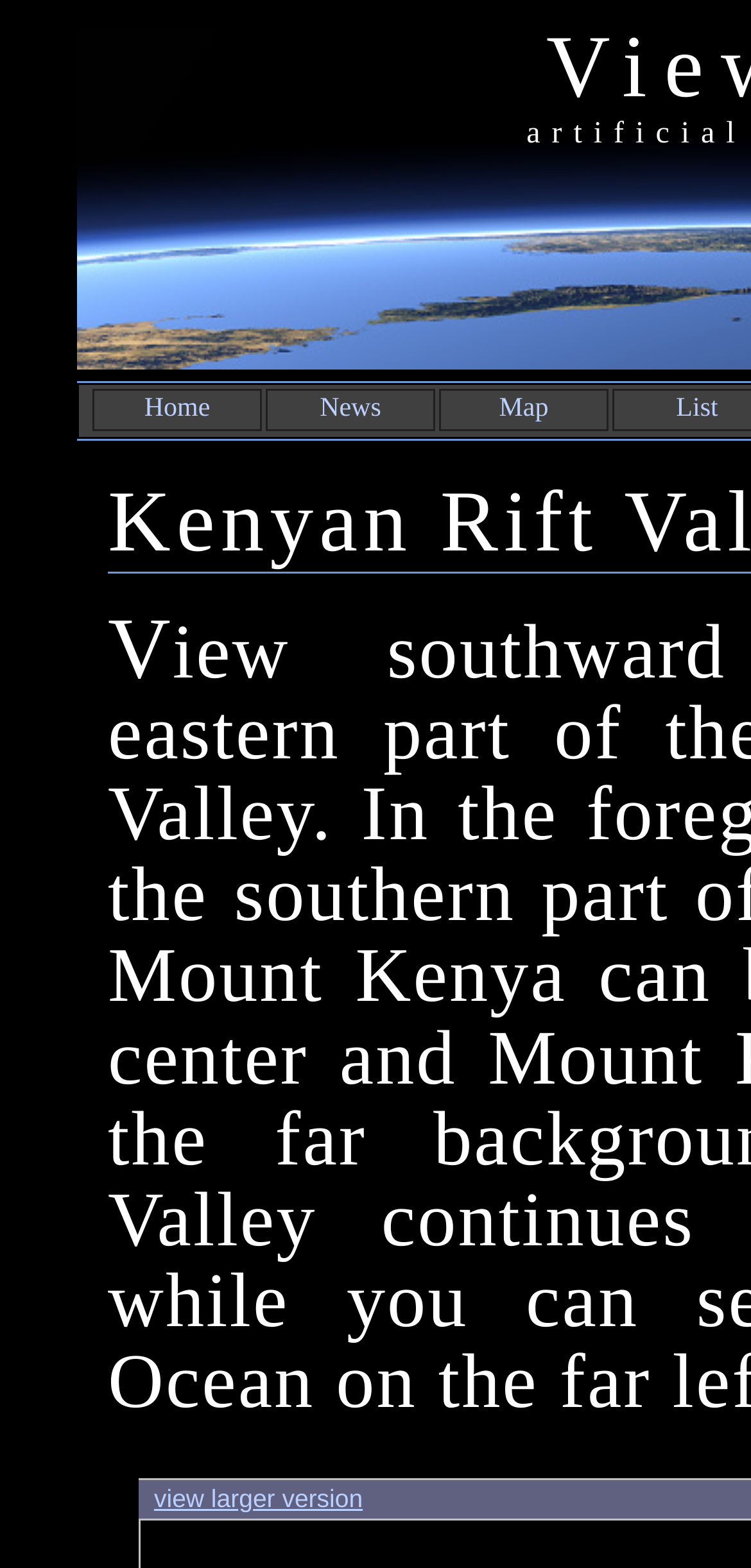Extract the primary heading text from the webpage.

Views of the Earth